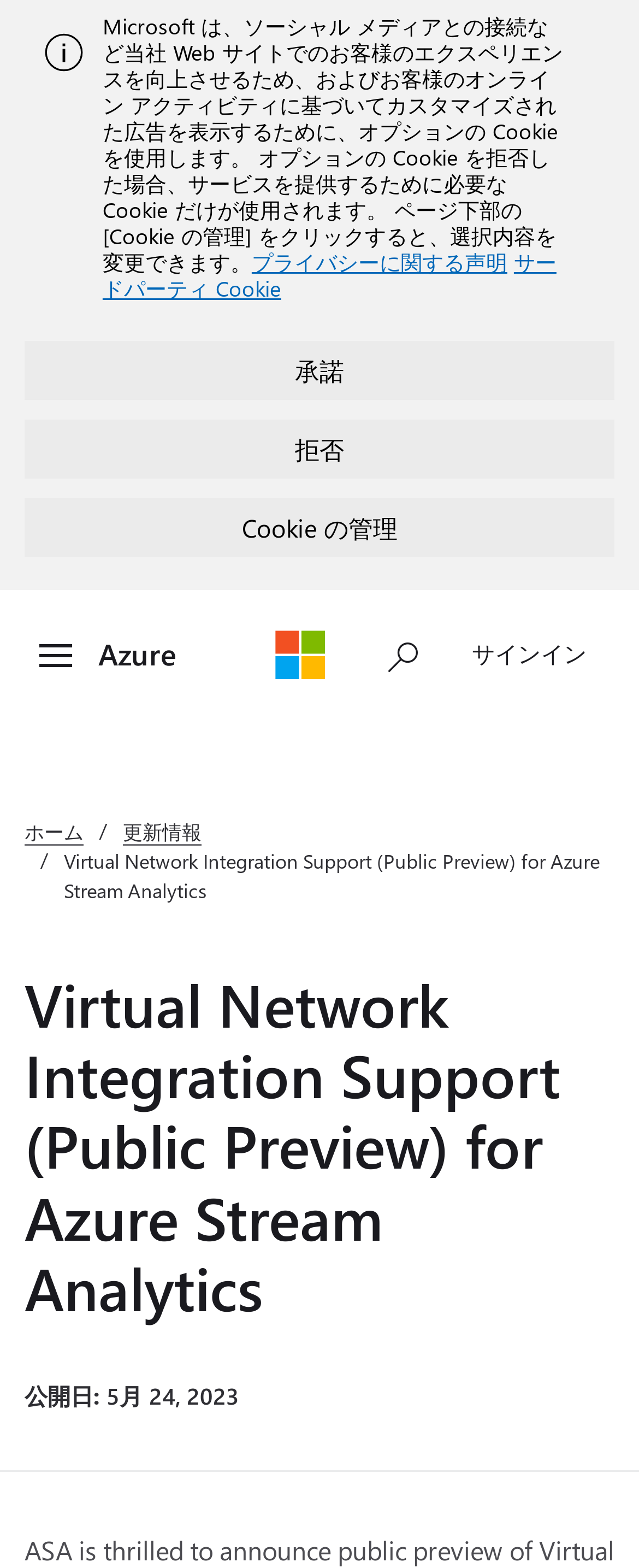How many links are there in the top navigation menu?
Provide a comprehensive and detailed answer to the question.

I counted the links in the top navigation menu by looking at the elements with type 'link' and found three links: 'Azure', 'Microsoft', and 'サインイン'.